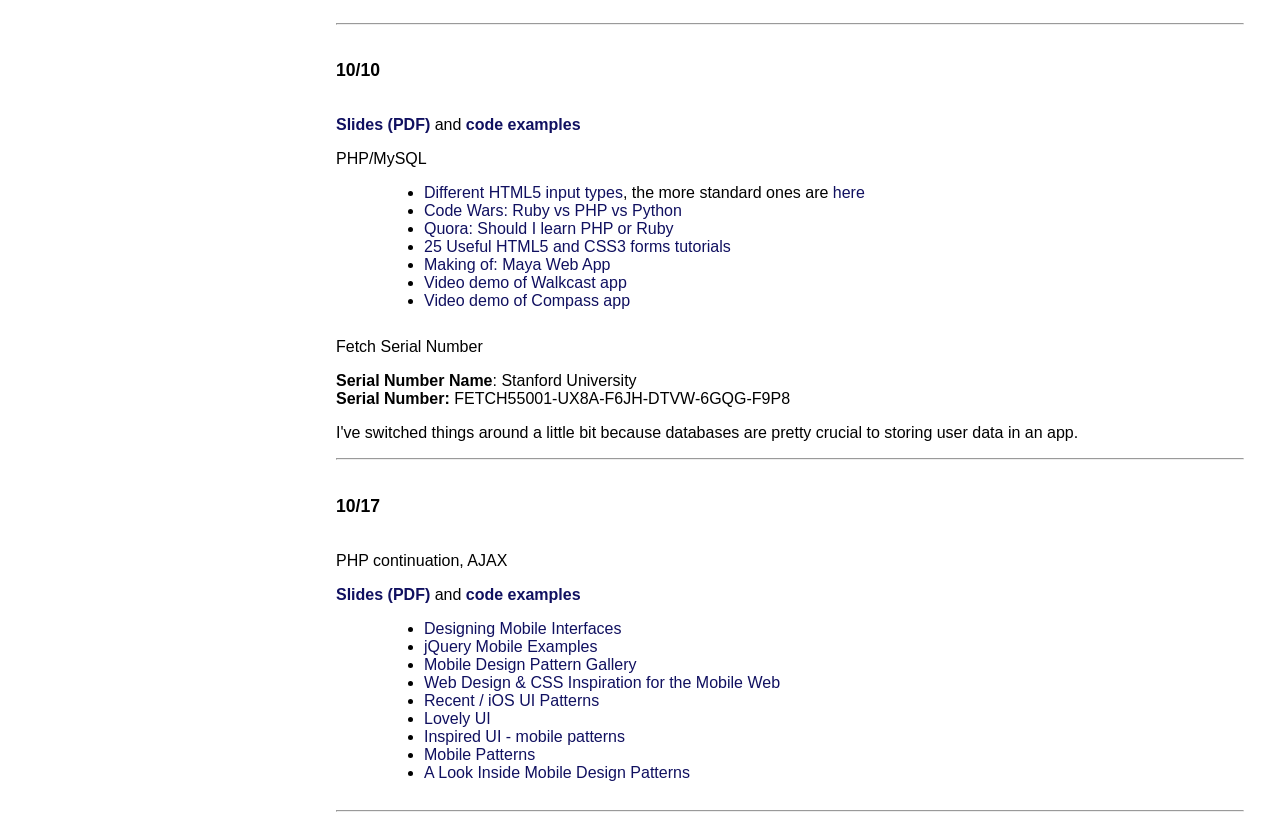What is the topic of the links under '10/10'?
Please utilize the information in the image to give a detailed response to the question.

The links under the '10/10' heading are related to HTML5 and PHP, including 'Slides (PDF)', 'code examples', and 'Different HTML5 input types'.